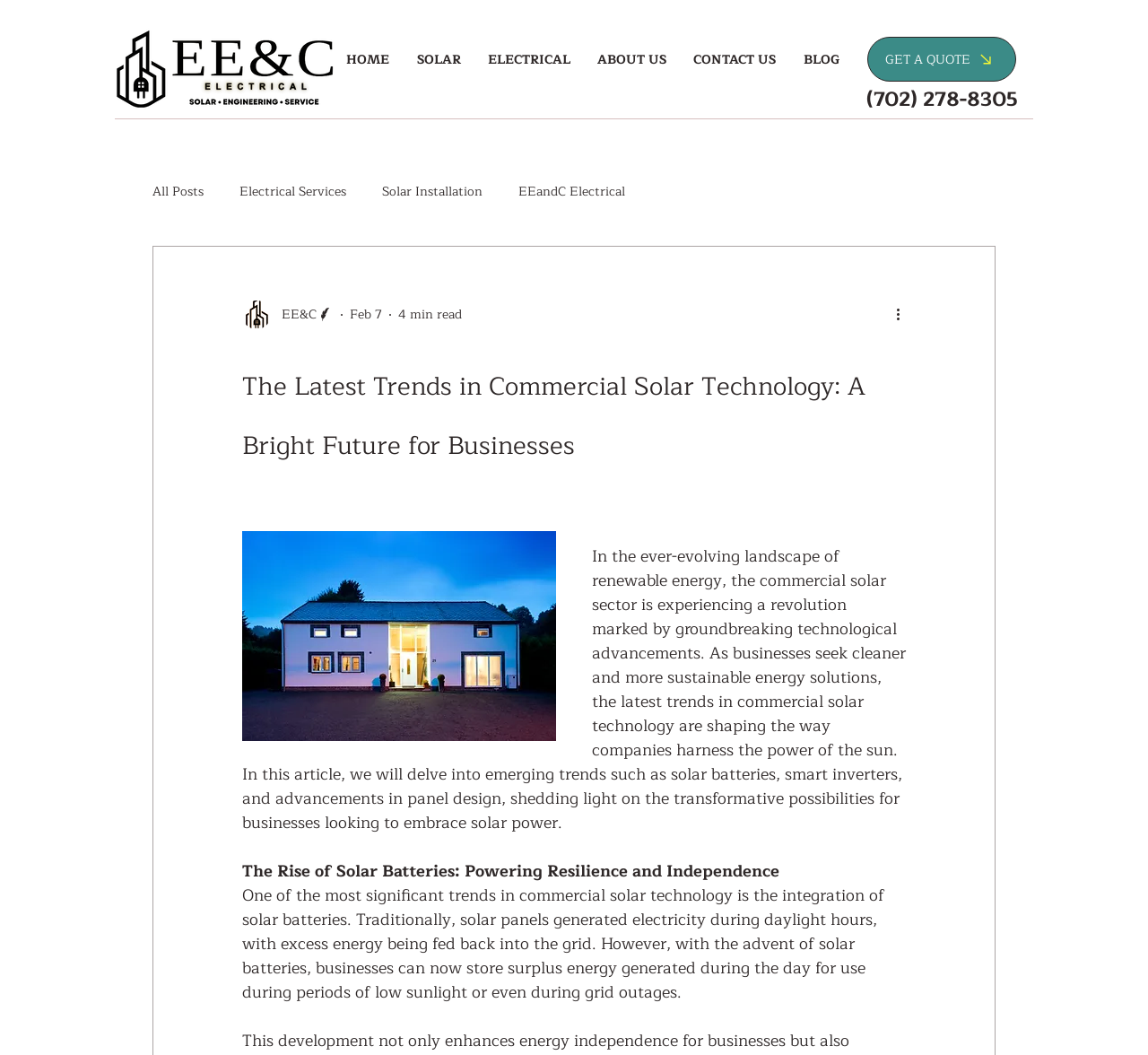Please find and generate the text of the main heading on the webpage.

The Latest Trends in Commercial Solar Technology: A Bright Future for Businesses